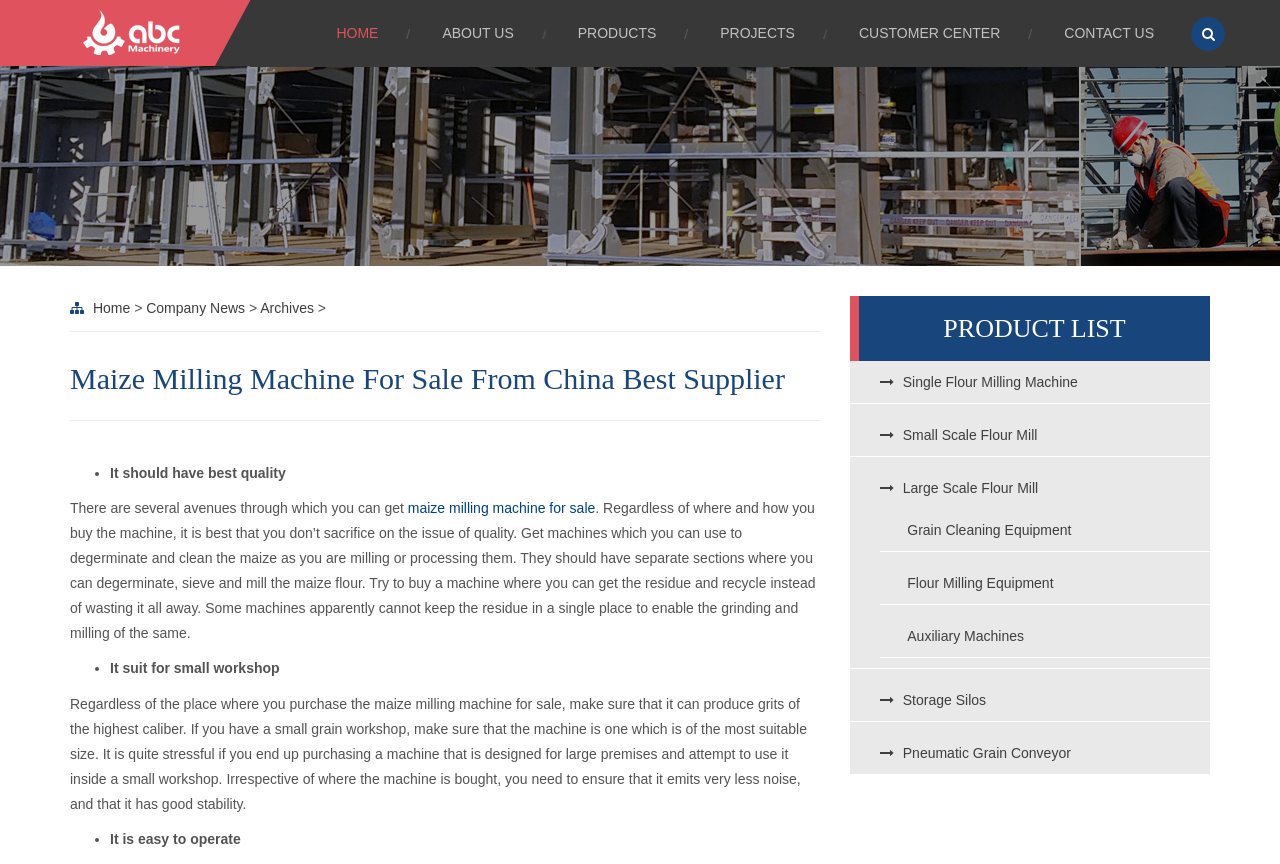Locate the bounding box coordinates of the element to click to perform the following action: 'View the PRODUCT LIST'. The coordinates should be given as four float values between 0 and 1, in the form of [left, top, right, bottom].

[0.664, 0.343, 0.945, 0.418]